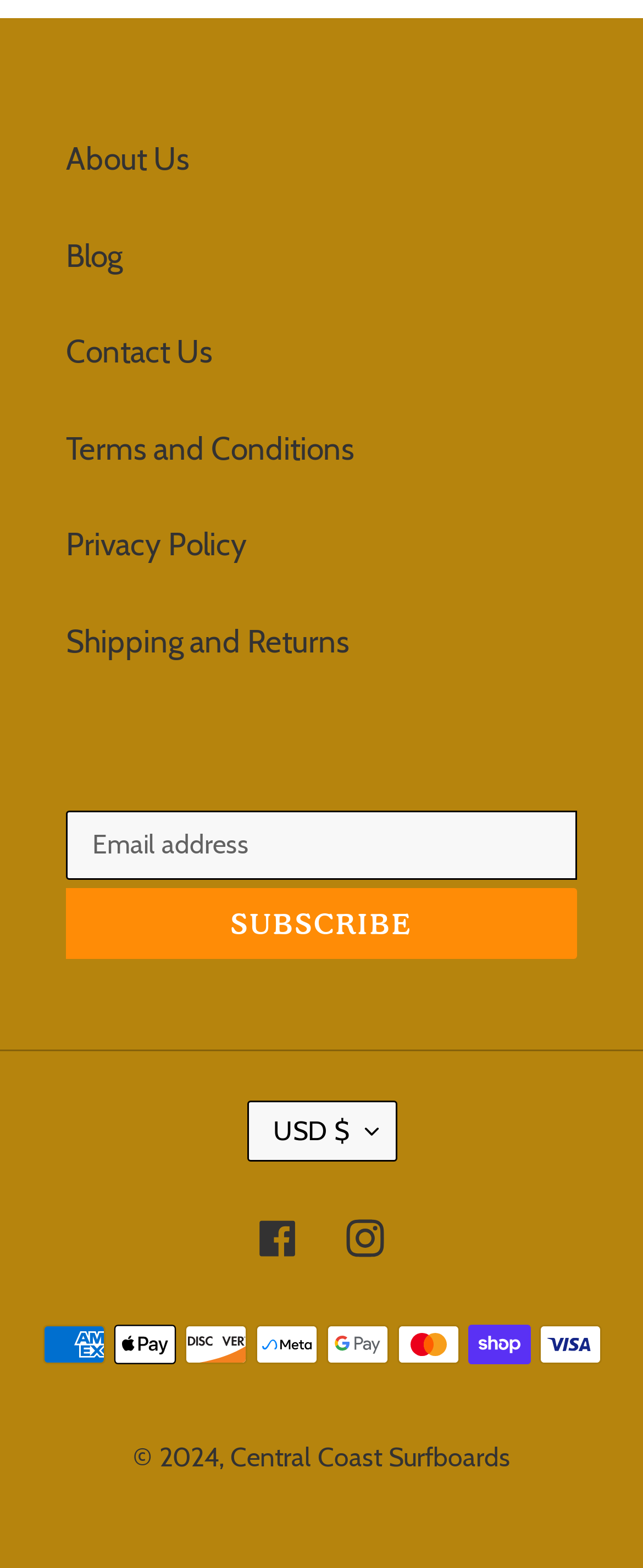Determine the bounding box coordinates of the clickable region to execute the instruction: "Change currency". The coordinates should be four float numbers between 0 and 1, denoted as [left, top, right, bottom].

[0.383, 0.702, 0.617, 0.741]